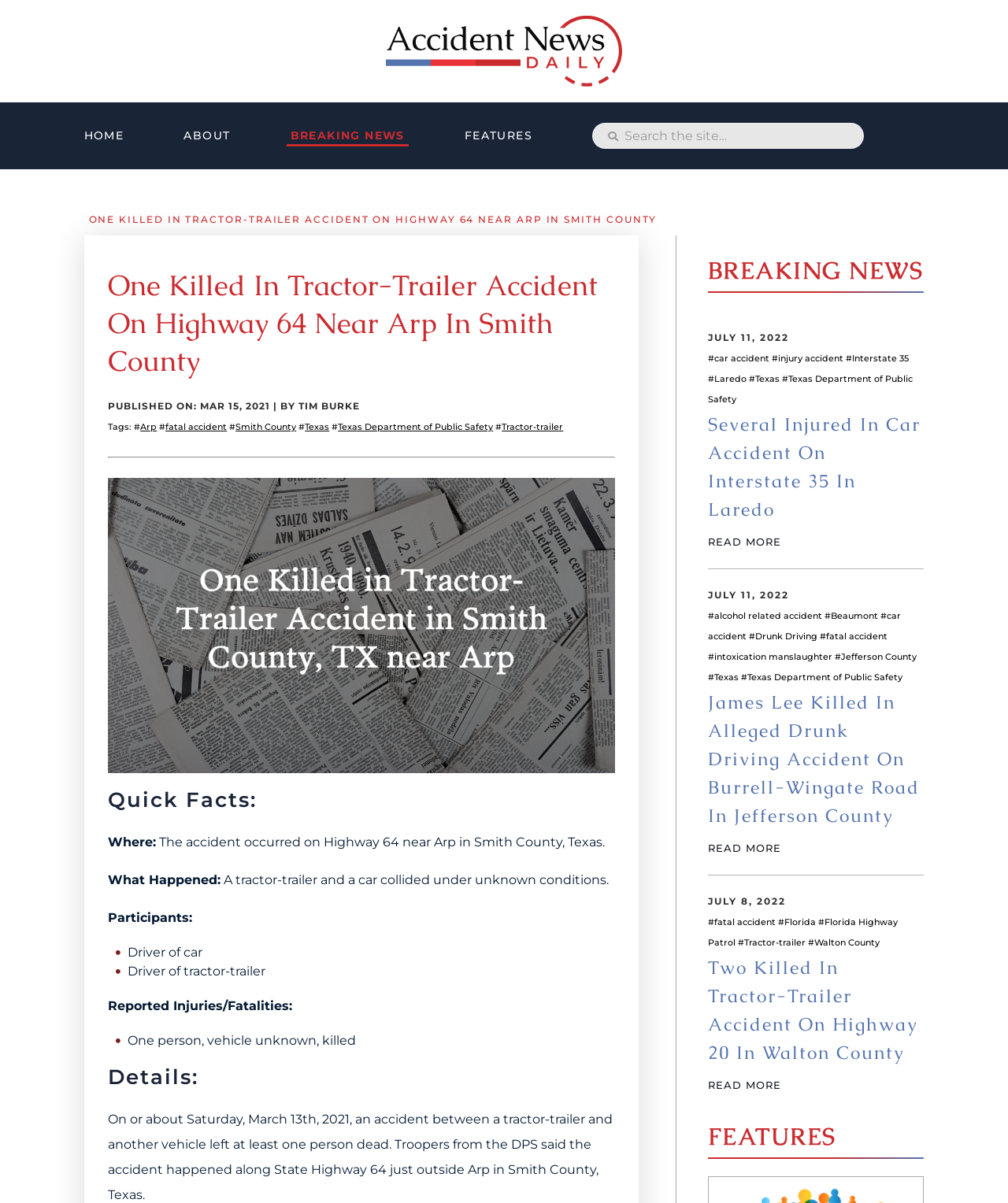How many people were killed in the accident described in the third article?
Please craft a detailed and exhaustive response to the question.

I found the third article on the webpage, which has a heading 'Two Killed In Tractor-Trailer Accident On Highway 20 In Walton County'. The number of people killed in the accident is mentioned in this heading.